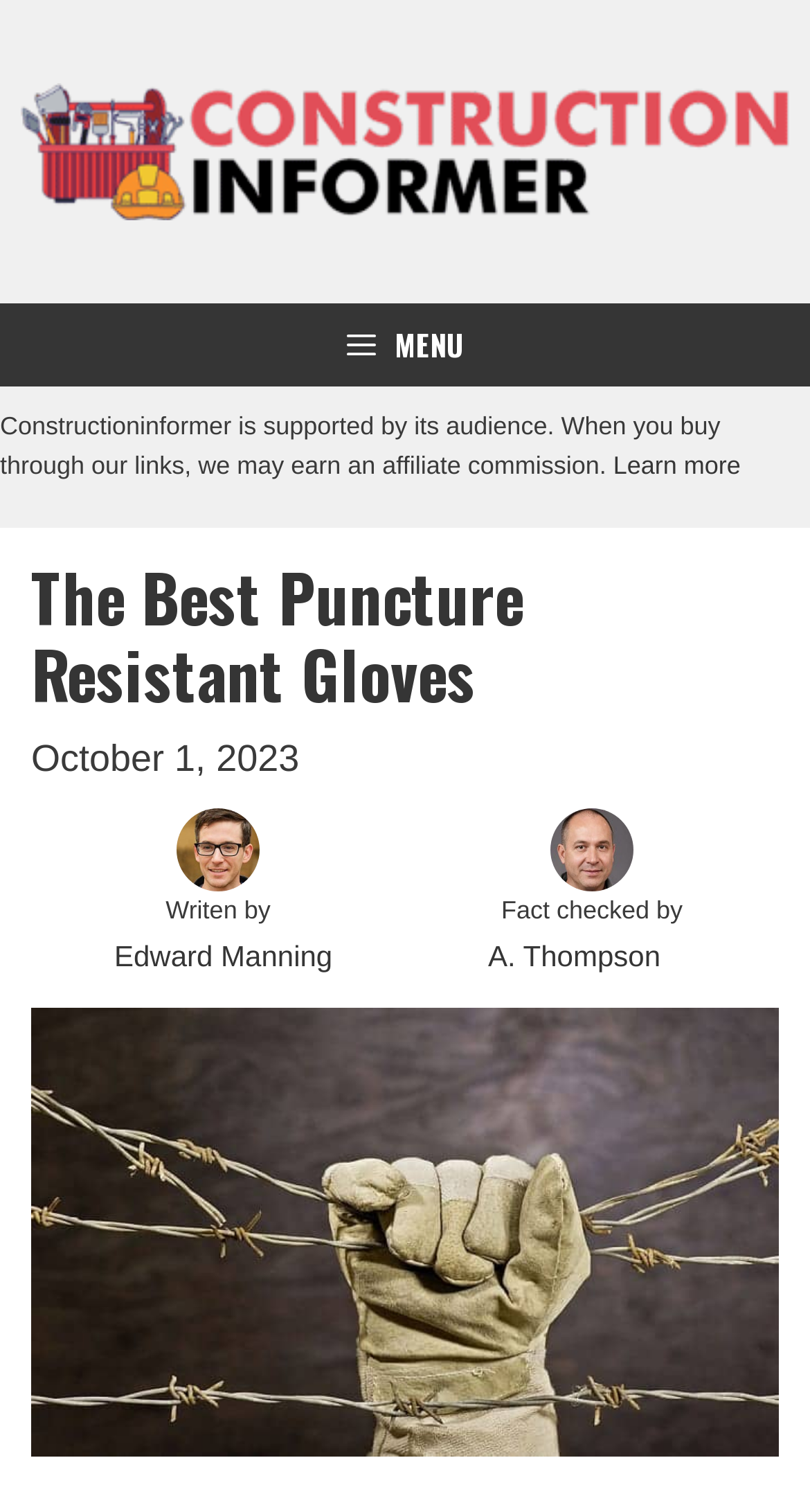Give a succinct answer to this question in a single word or phrase: 
What is the date of the article?

October 1, 2023